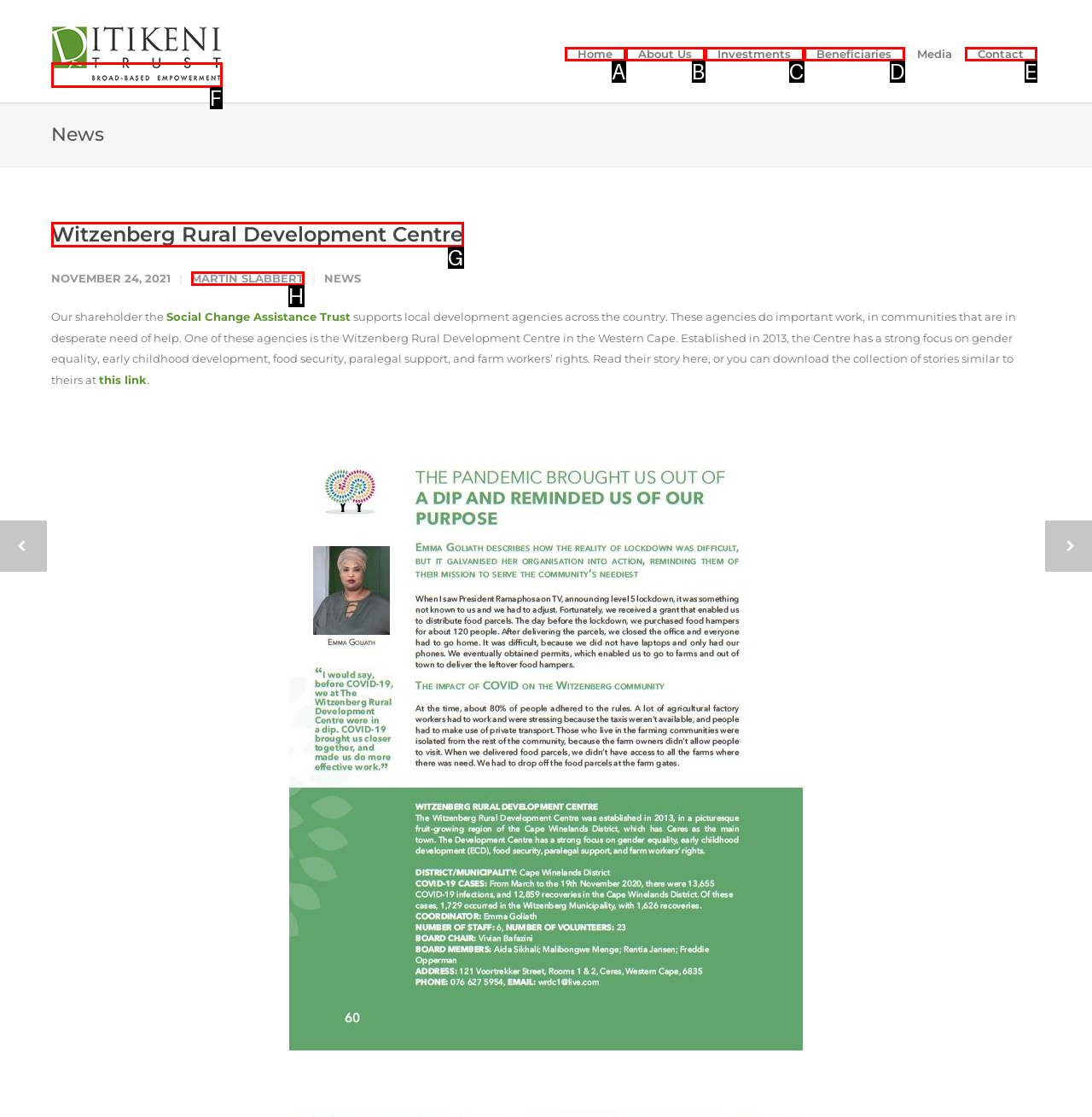Based on the element description: Witzenberg Rural Development Centre, choose the HTML element that matches best. Provide the letter of your selected option.

G